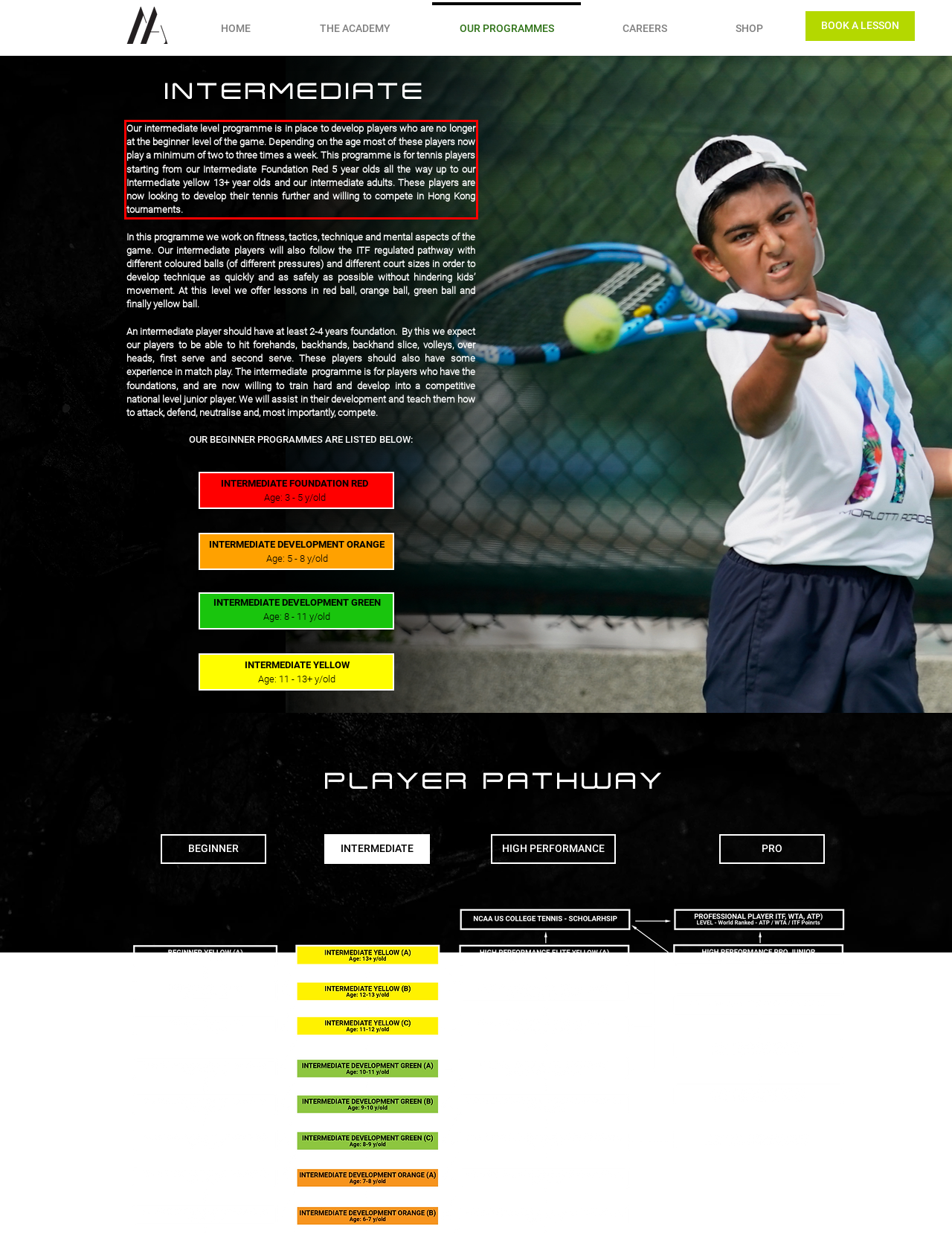Please extract the text content within the red bounding box on the webpage screenshot using OCR.

Our intermediate level programme is in place to develop players who are no longer at the beginner level of the game. Depending on the age most of these players now play a minimum of two to three times a week. This programme is for tennis players starting from our Intermediate Foundation Red 5 year olds all the way up to our Intermediate yellow 13+ year olds and our intermediate adults. These players are now looking to develop their tennis further and willing to compete in Hong Kong tournaments.